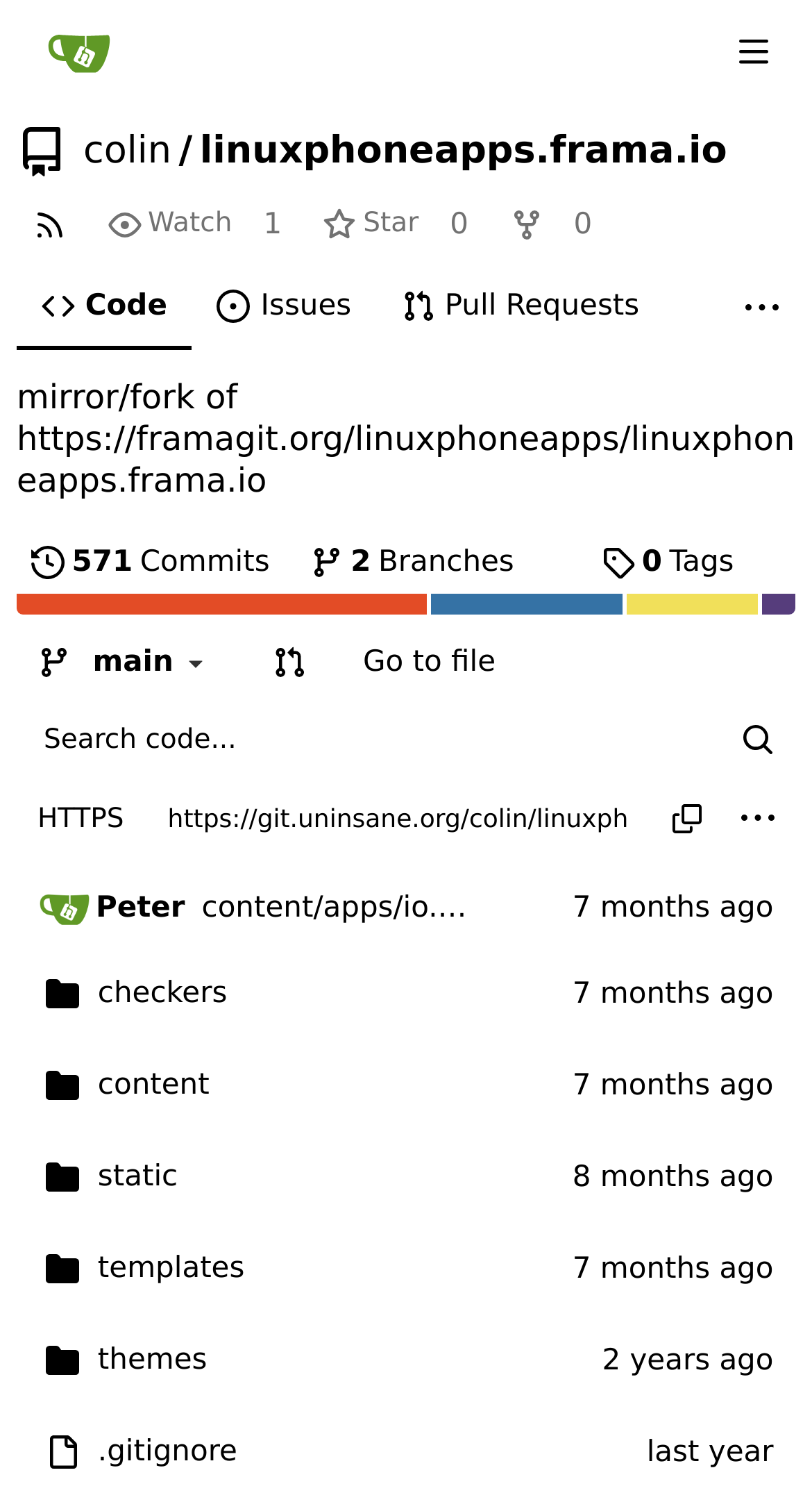Determine the bounding box coordinates of the region that needs to be clicked to achieve the task: "Browse the 'Posts' section".

None